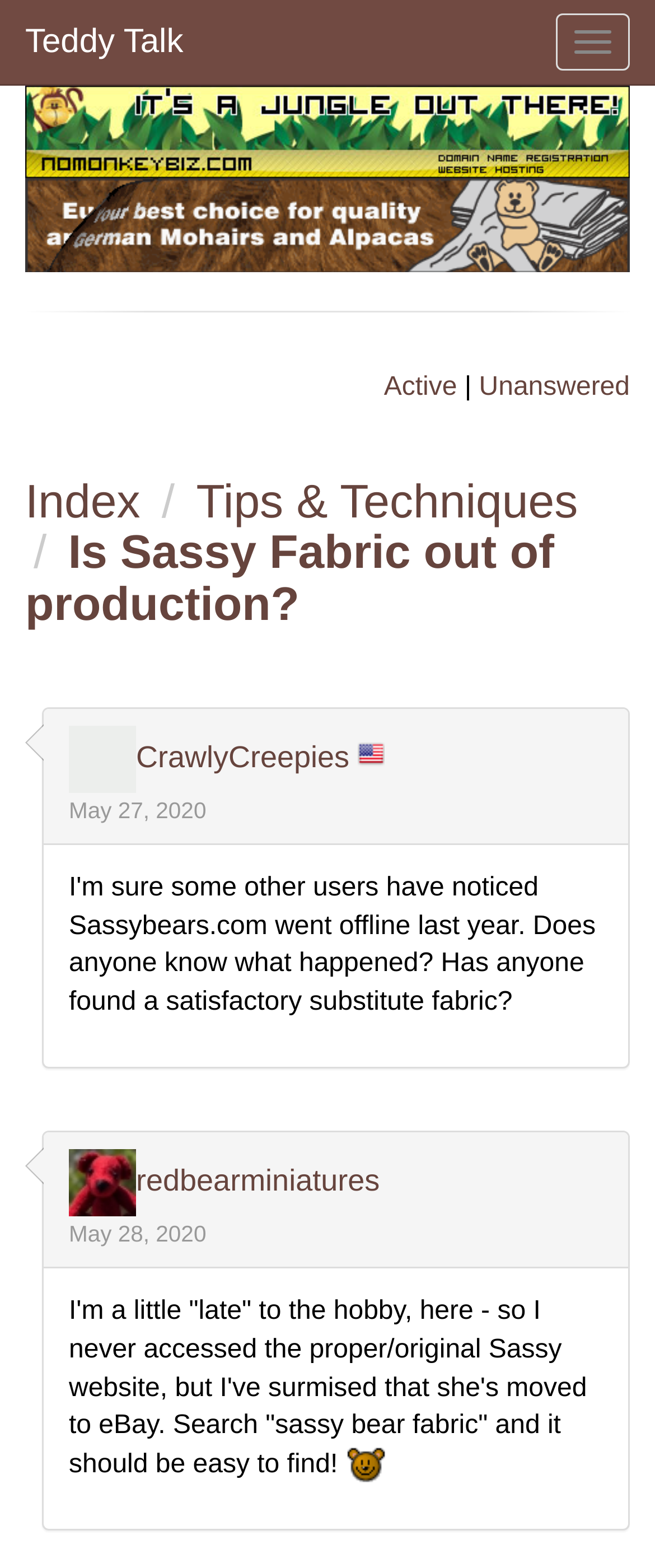Please find the bounding box coordinates of the element's region to be clicked to carry out this instruction: "Click the Toggle navigation button".

[0.849, 0.009, 0.962, 0.045]